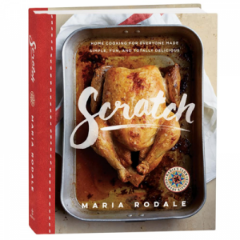Who is the author of the book?
Answer the question with a single word or phrase, referring to the image.

Maria Rodale